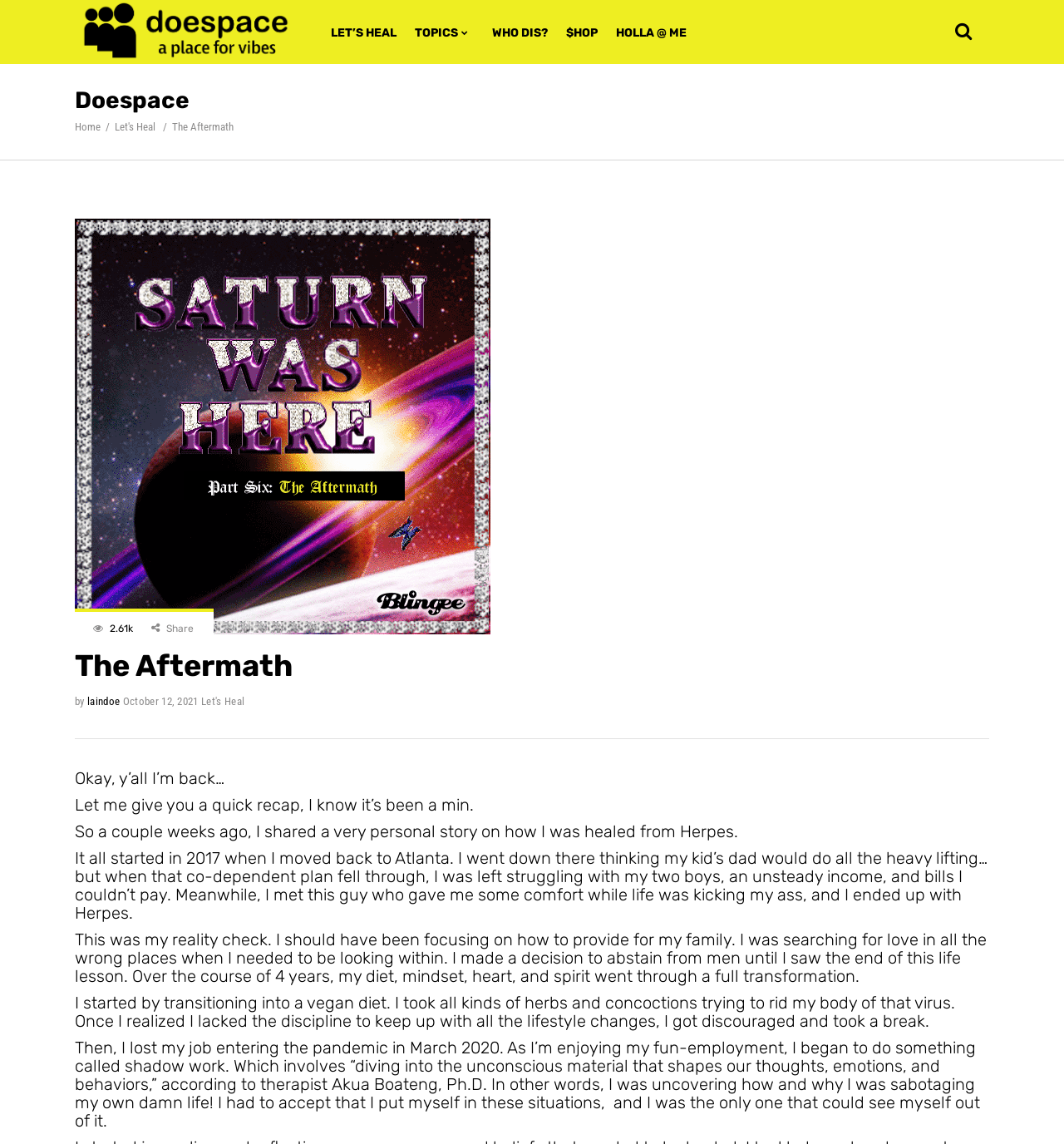What is the topic of the article?
Please look at the screenshot and answer using one word or phrase.

Healing from Herpes